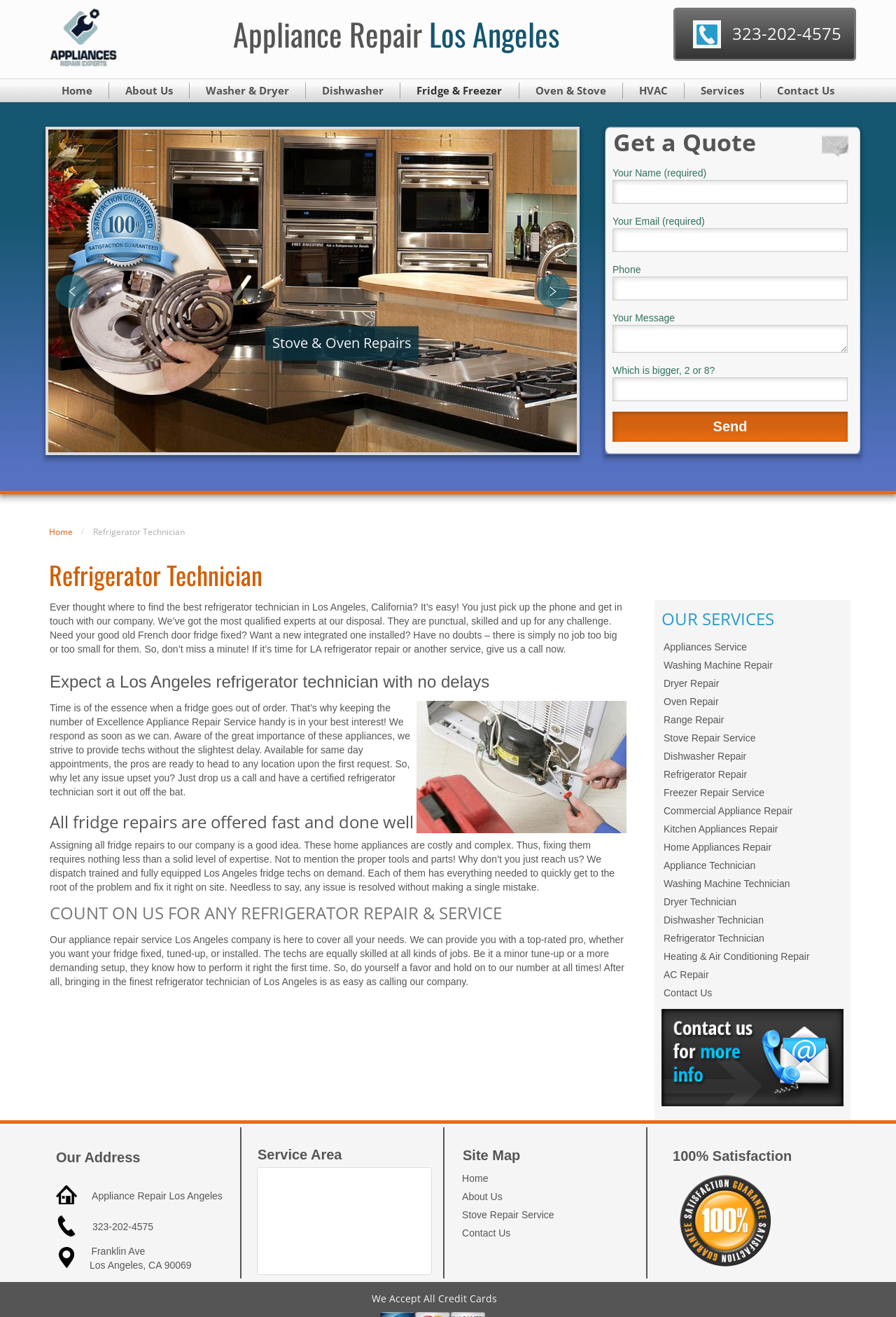Could you find the bounding box coordinates of the clickable area to complete this instruction: "Call the phone number 323-202-4575"?

[0.817, 0.017, 0.939, 0.034]